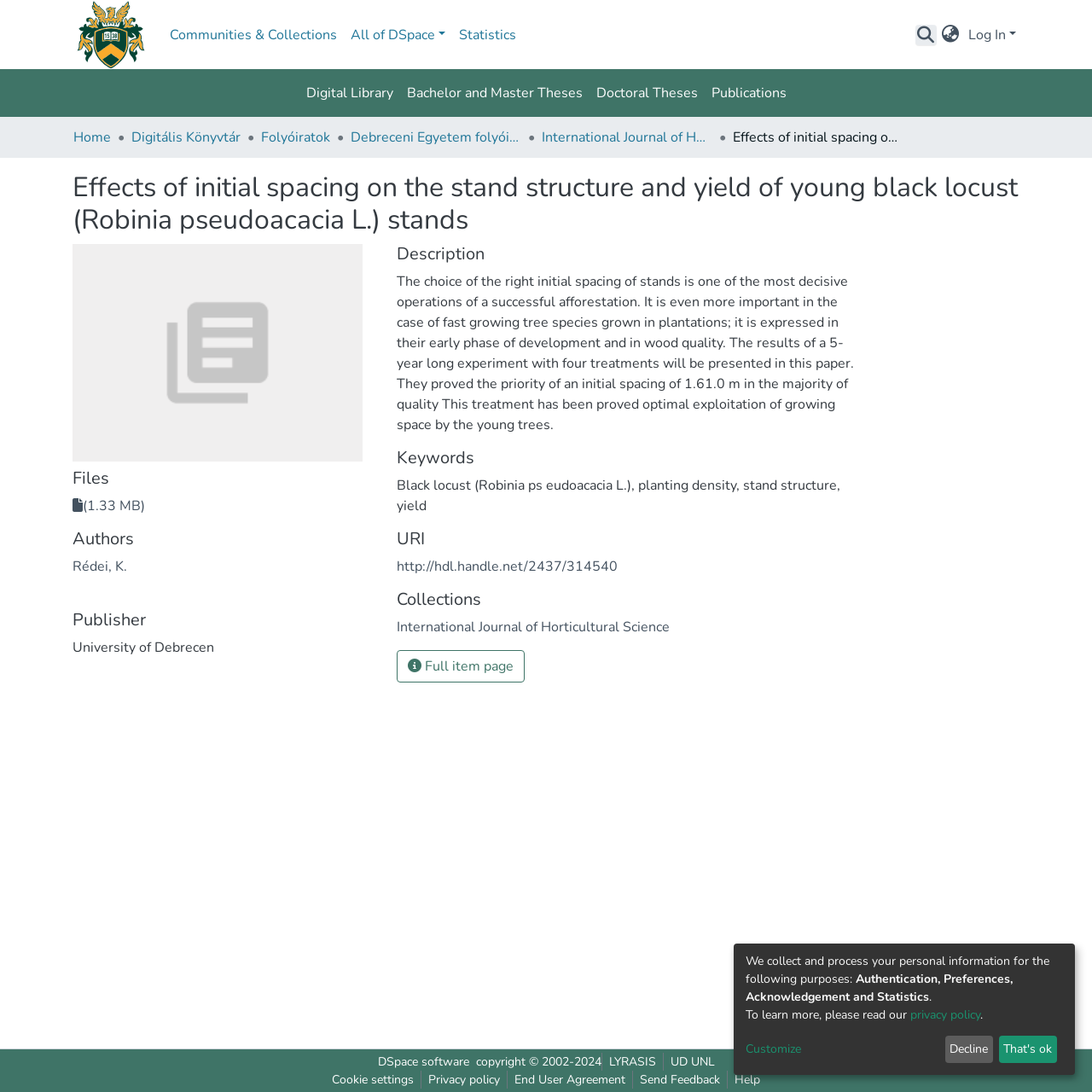Please identify the bounding box coordinates of the element's region that should be clicked to execute the following instruction: "Go to Digital Library". The bounding box coordinates must be four float numbers between 0 and 1, i.e., [left, top, right, bottom].

[0.274, 0.07, 0.366, 0.101]